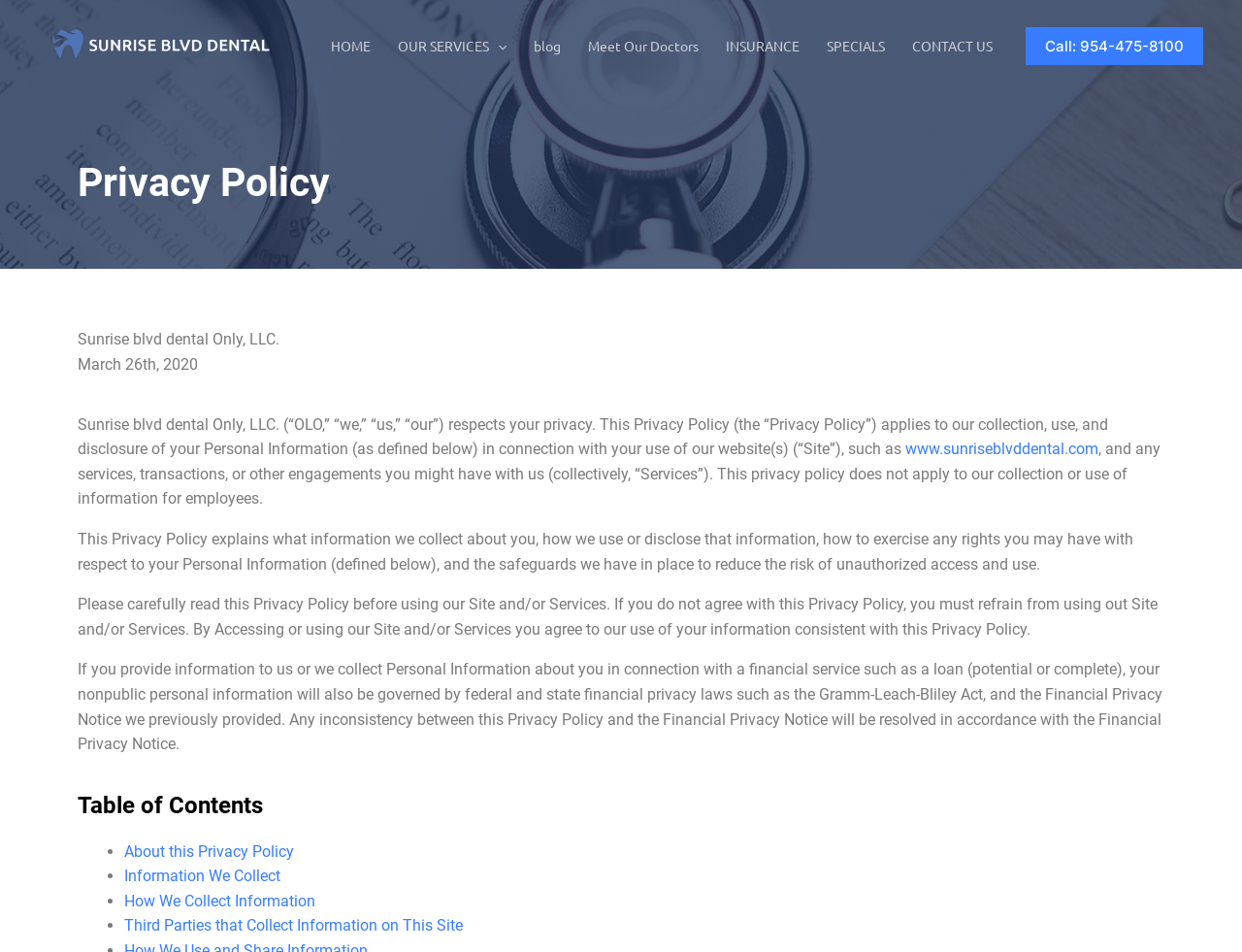Please find the bounding box coordinates of the element that you should click to achieve the following instruction: "Click Meet Our Doctors". The coordinates should be presented as four float numbers between 0 and 1: [left, top, right, bottom].

[0.462, 0.007, 0.573, 0.089]